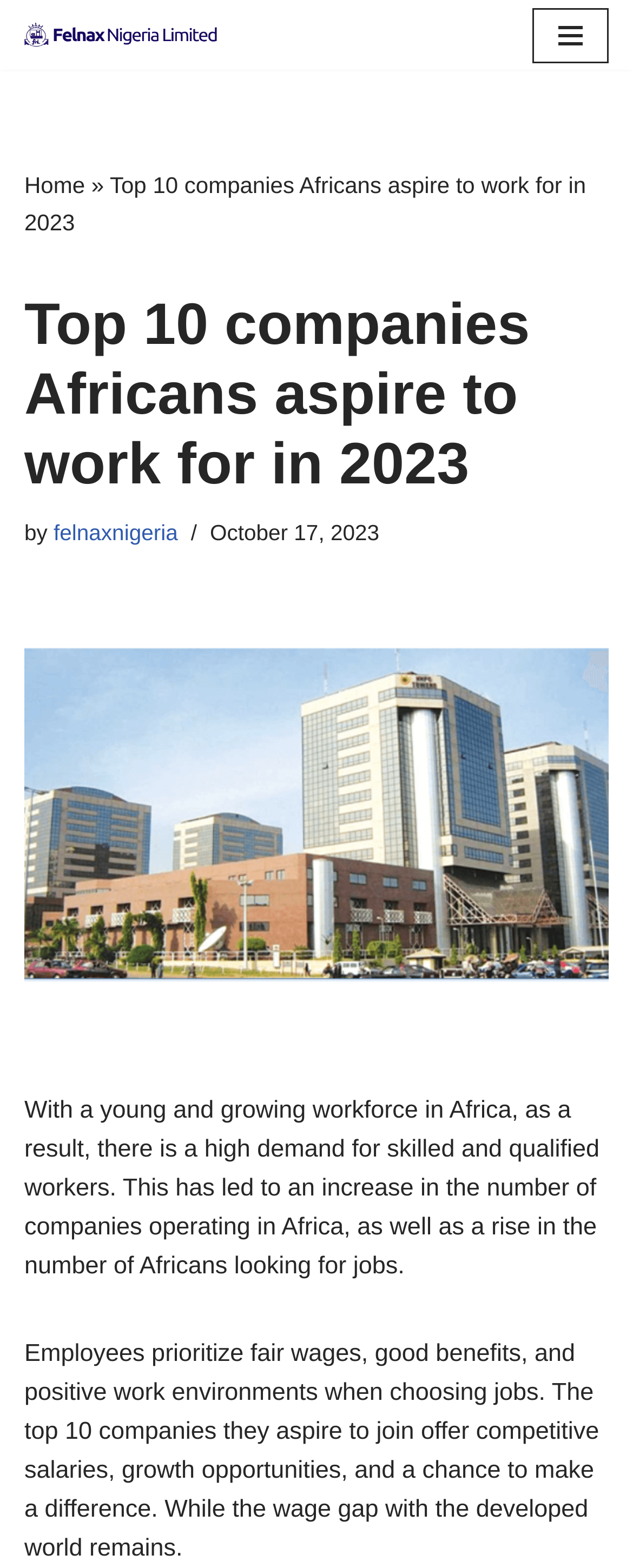What is the trend in the number of companies operating in Africa?
We need a detailed and exhaustive answer to the question. Please elaborate.

The text states that 'there is a high demand for skilled and qualified workers. This has led to an increase in the number of companies operating in Africa'. Therefore, the trend is an increase.